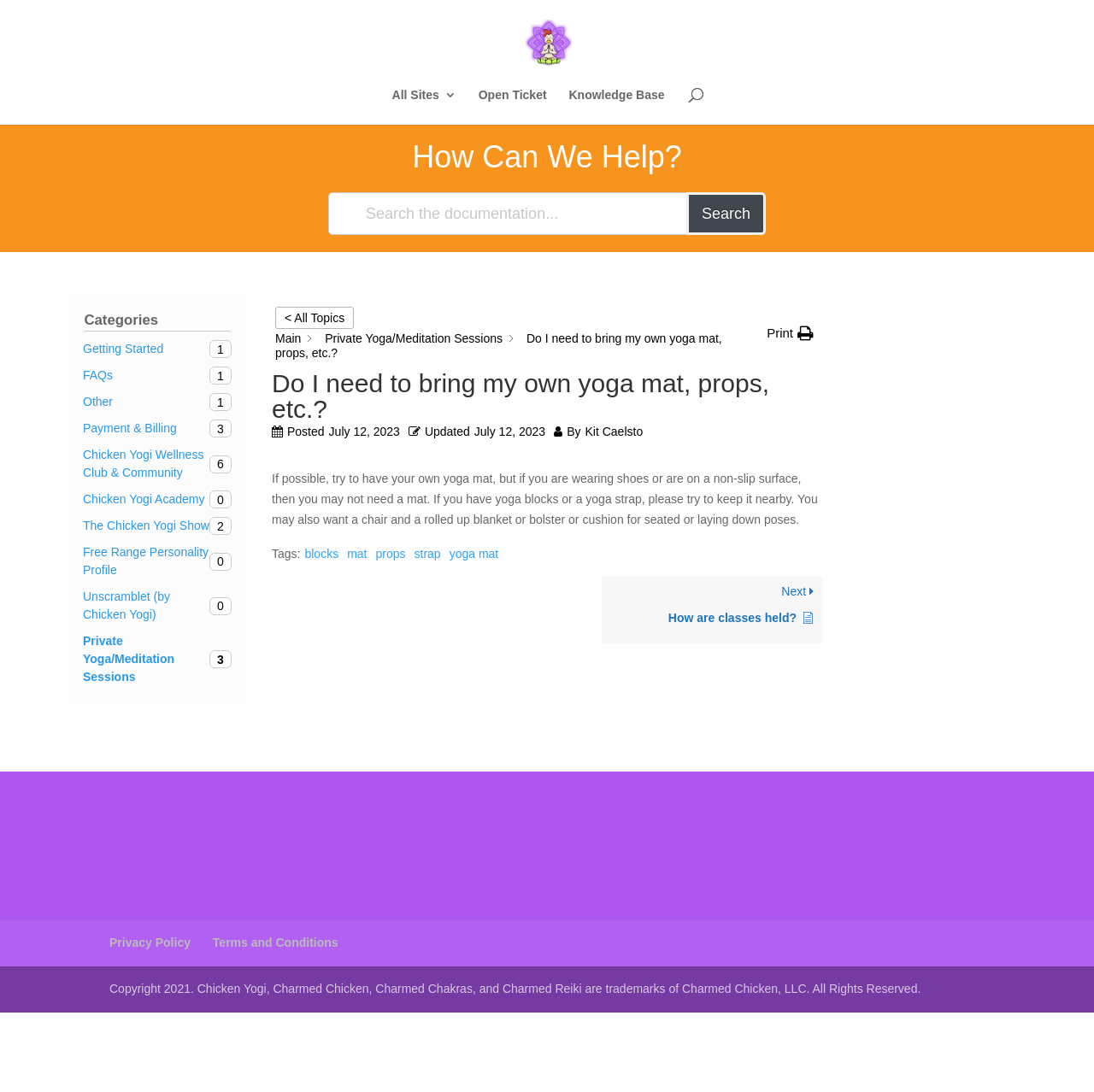Pinpoint the bounding box coordinates of the area that should be clicked to complete the following instruction: "Click on Next". The coordinates must be given as four float numbers between 0 and 1, i.e., [left, top, right, bottom].

[0.55, 0.528, 0.752, 0.589]